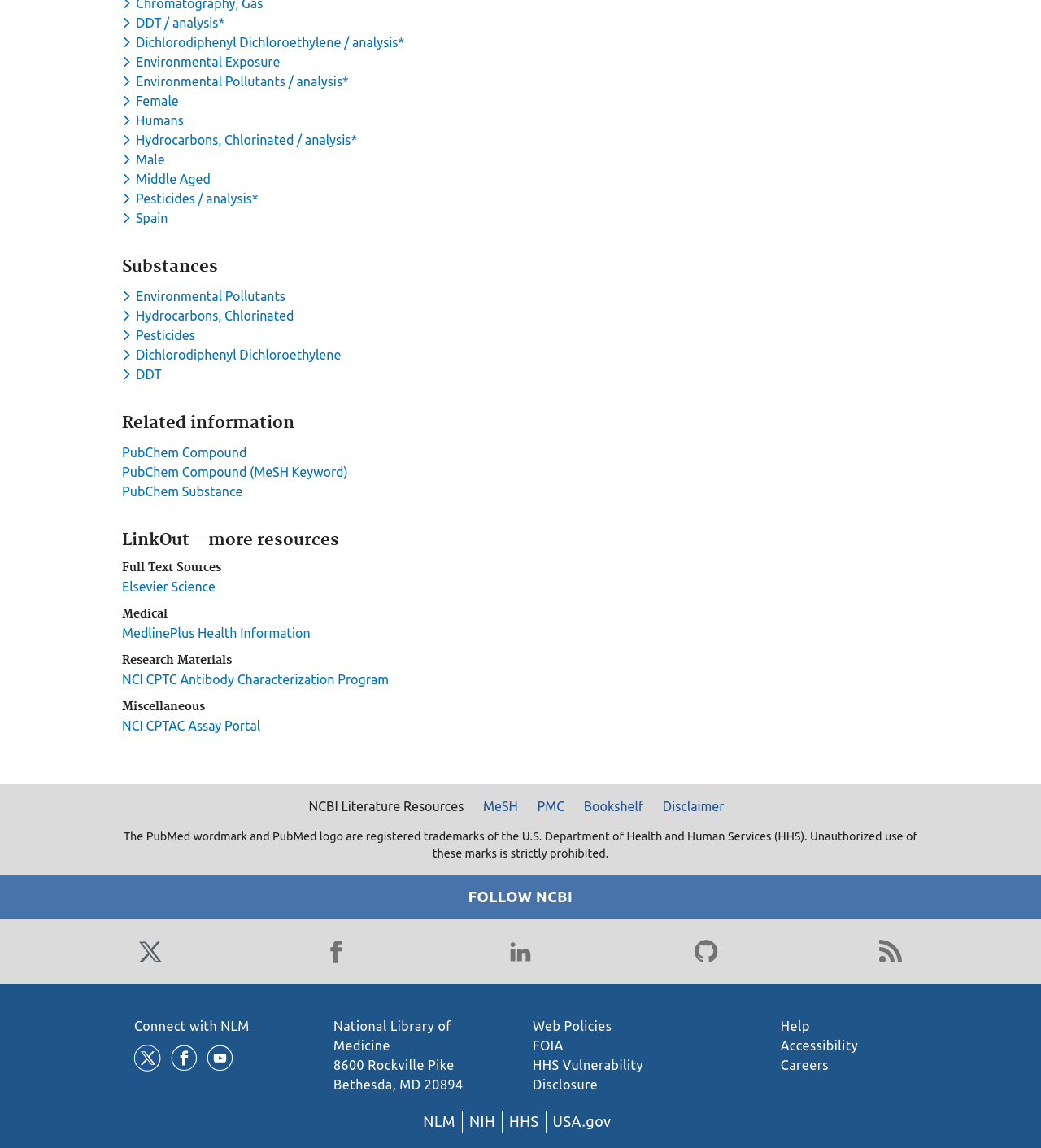What is the purpose of the 'Toggle dropdown menu' buttons?
Look at the image and provide a detailed response to the question.

The 'Toggle dropdown menu' buttons are associated with various keywords such as 'DDT', 'Dichlorodiphenyl Dichloroethylene', and 'Environmental Pollutants'. When clicked, these buttons likely show or hide related keywords or information, allowing users to explore specific topics in more detail.